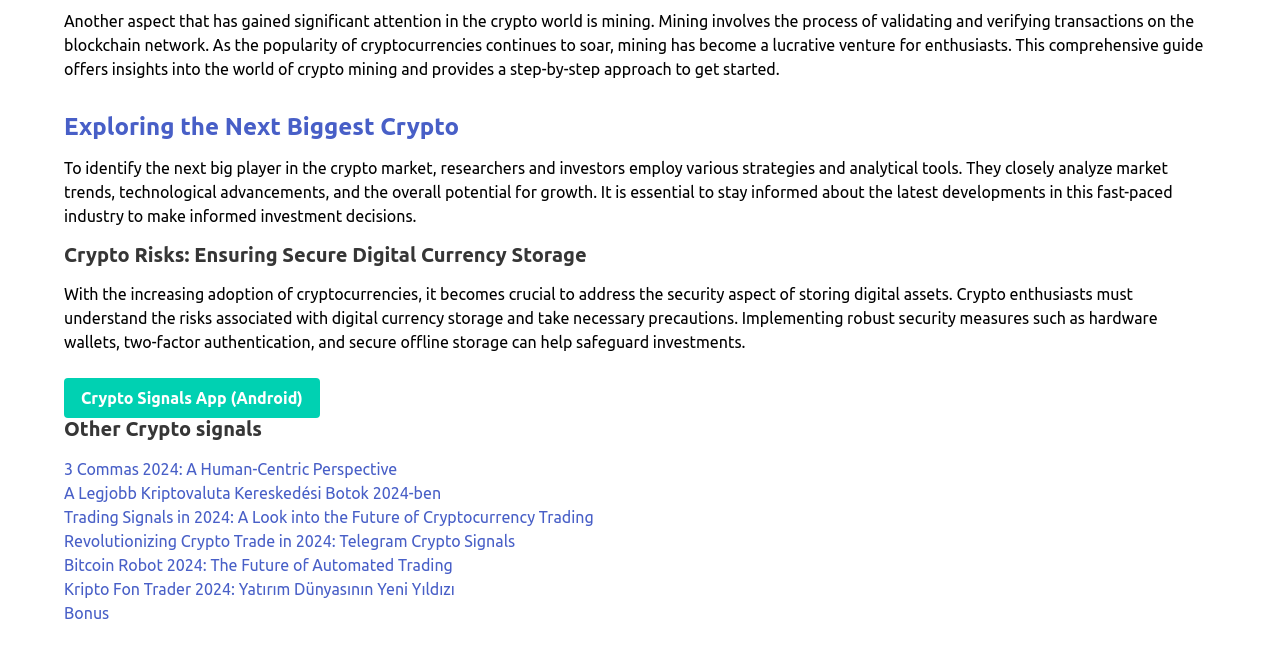What is the importance of secure digital currency storage?
From the image, respond using a single word or phrase.

To safeguard investments